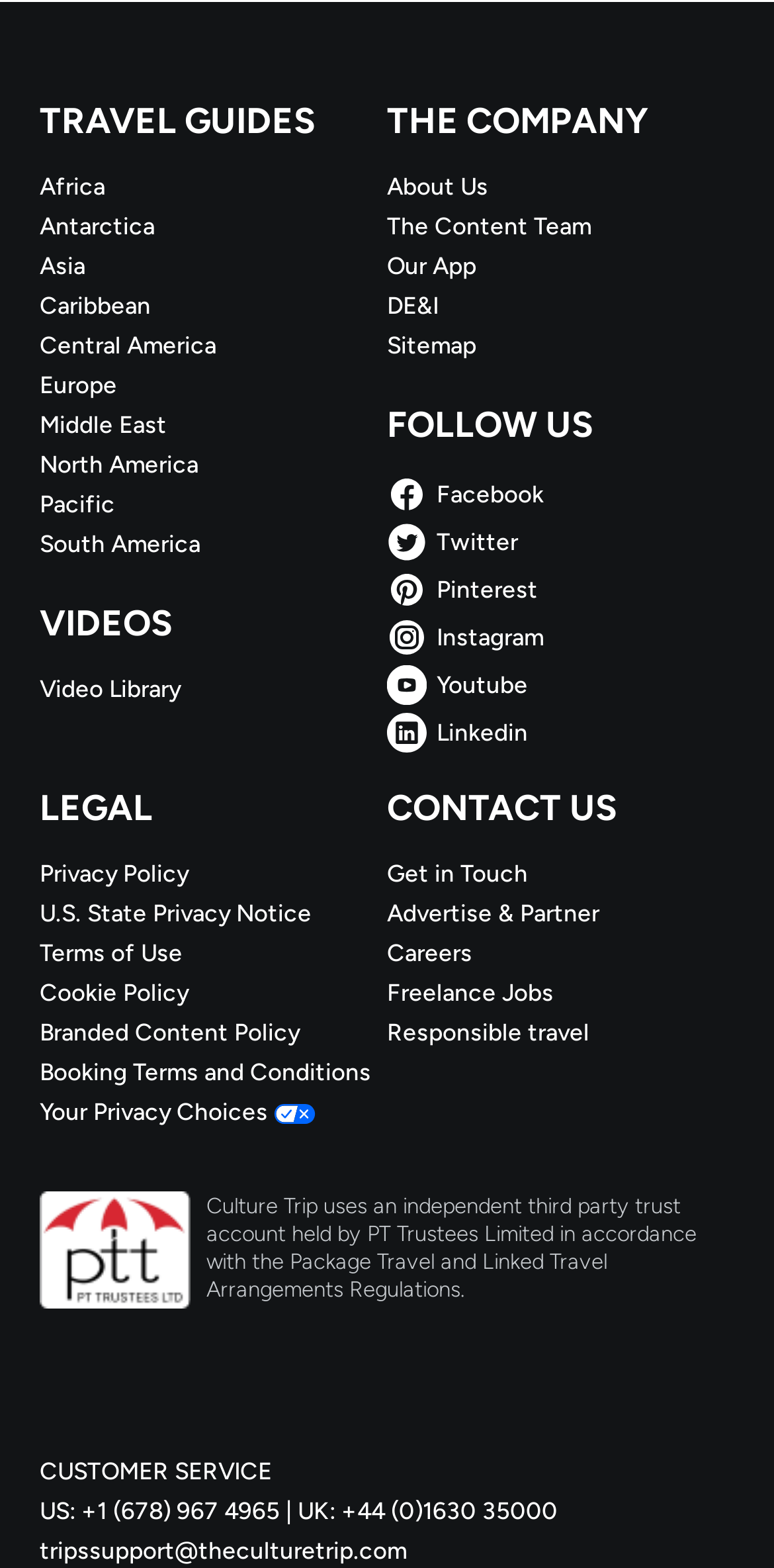Locate the bounding box coordinates of the clickable region to complete the following instruction: "Follow on Facebook."

[0.5, 0.302, 0.949, 0.328]